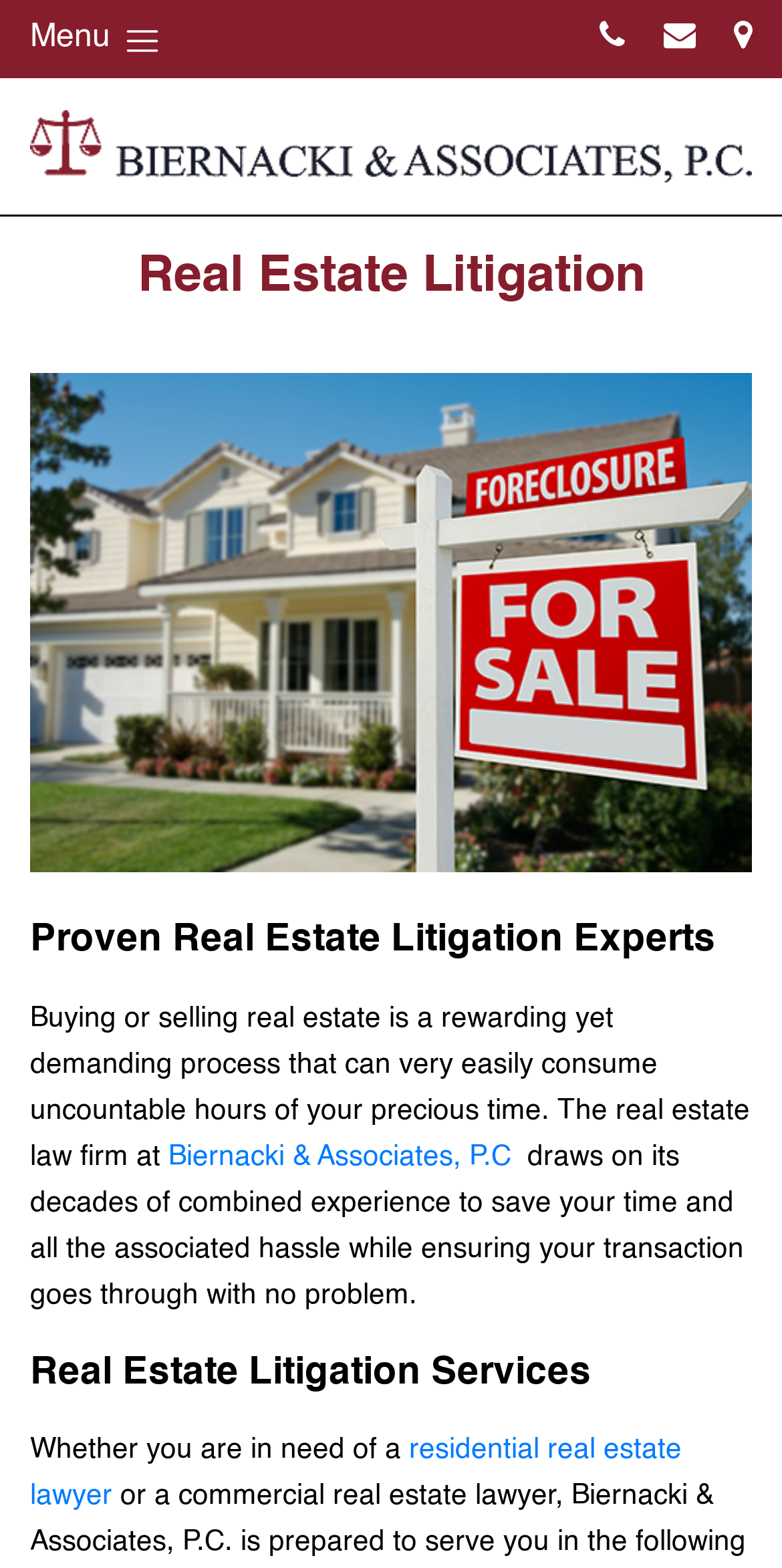What is the main area of expertise of the law firm?
Please respond to the question with a detailed and well-explained answer.

The main area of expertise of the law firm can be inferred from the heading elements on the webpage, specifically the one with the text 'Real Estate Litigation' which is repeated multiple times, indicating that it is the primary focus of the law firm.